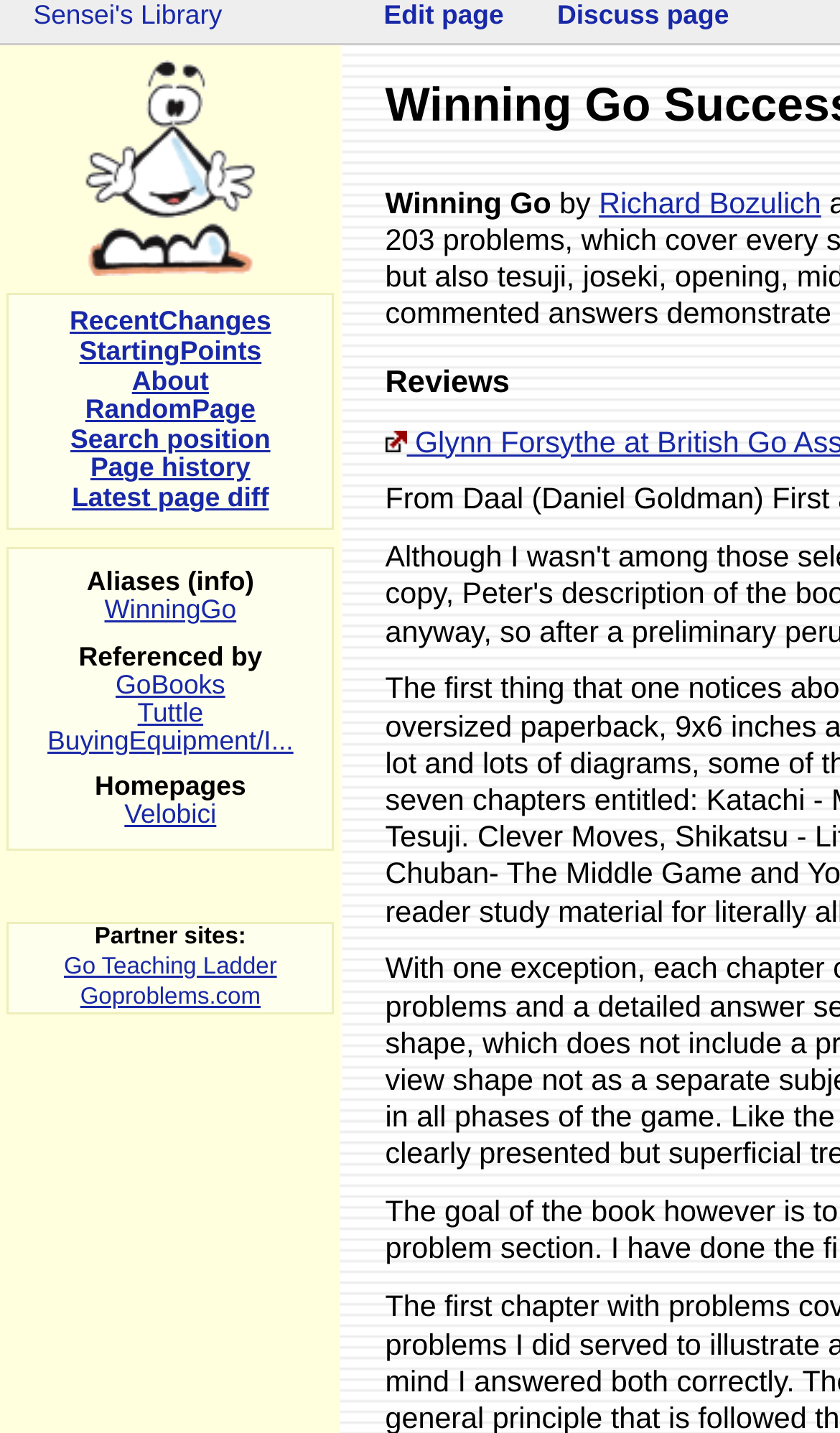What is the name of the author of the current page?
Offer a detailed and exhaustive answer to the question.

The name of the author of the current page can be found at the top of the webpage, which is 'Richard Bozulich'. This is indicated by the link element with the text 'Richard Bozulich'.